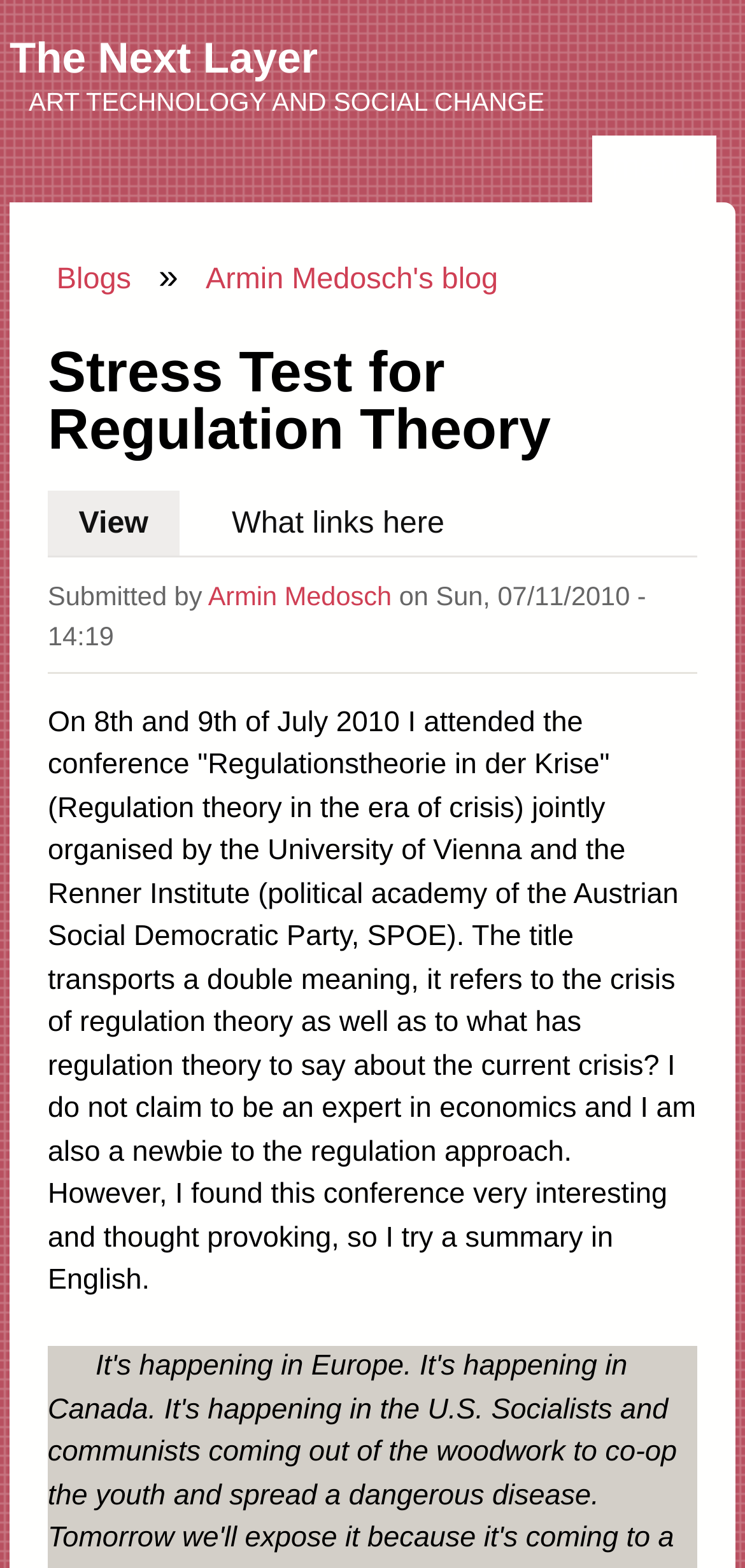Based on the image, please respond to the question with as much detail as possible:
What is the title of the conference attended by the author?

I found the answer by reading the article content and finding the sentence that mentions the conference title 'Regulationstheorie in der Krise'.